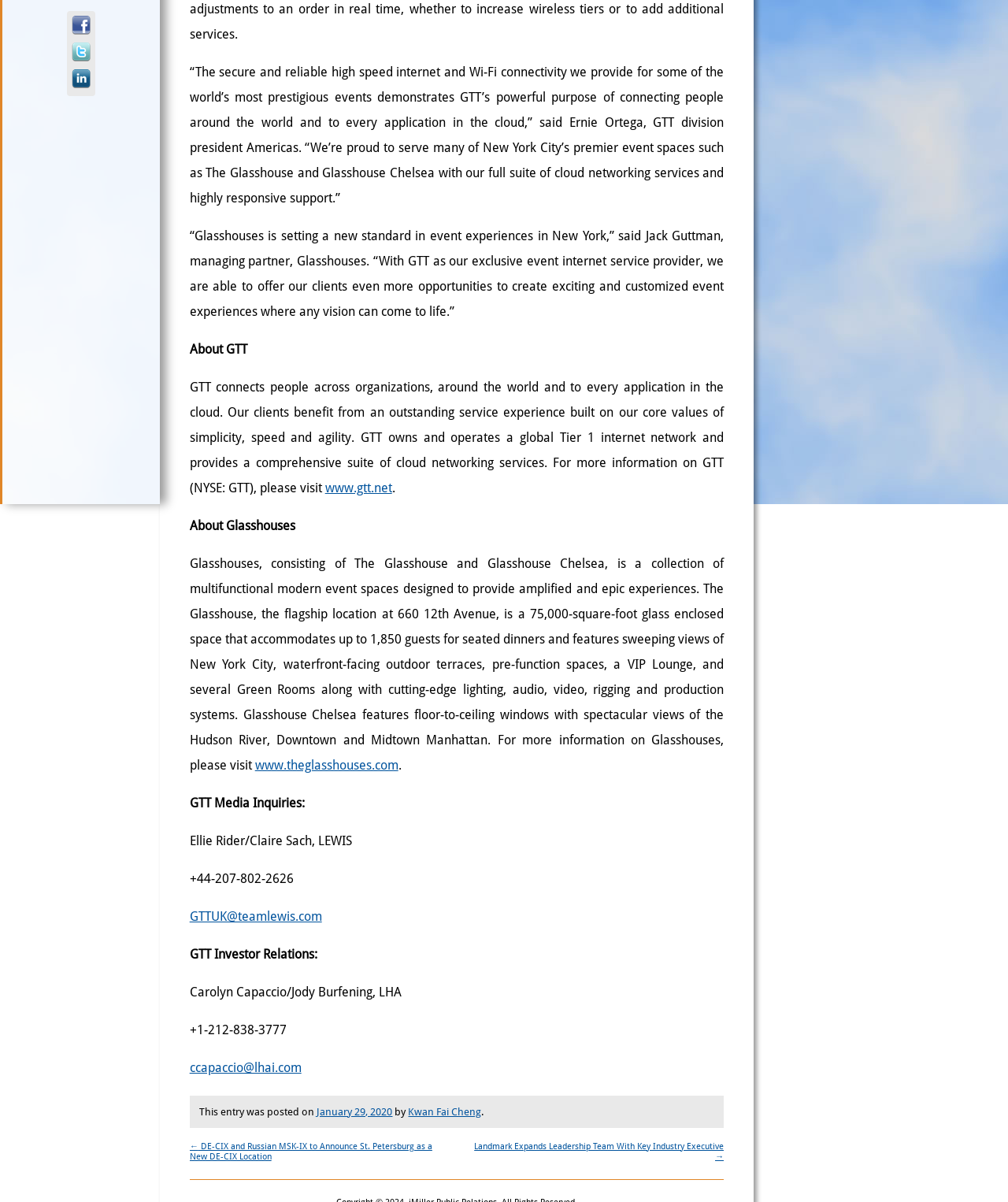Identify and provide the bounding box coordinates of the UI element described: "alt="linkedin"". The coordinates should be formatted as [left, top, right, bottom], with each number being a float between 0 and 1.

[0.069, 0.066, 0.092, 0.078]